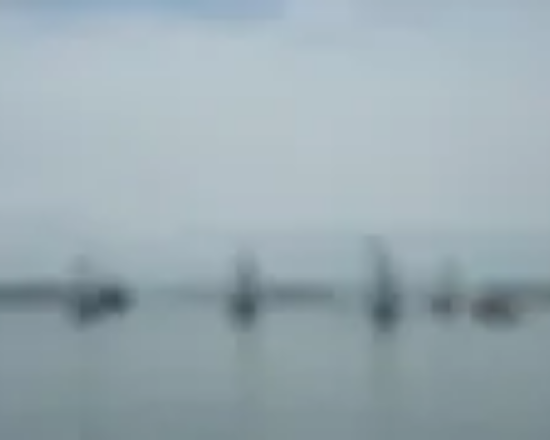Give a one-word or short phrase answer to this question: 
What type of boats are featured in the image?

Small boats